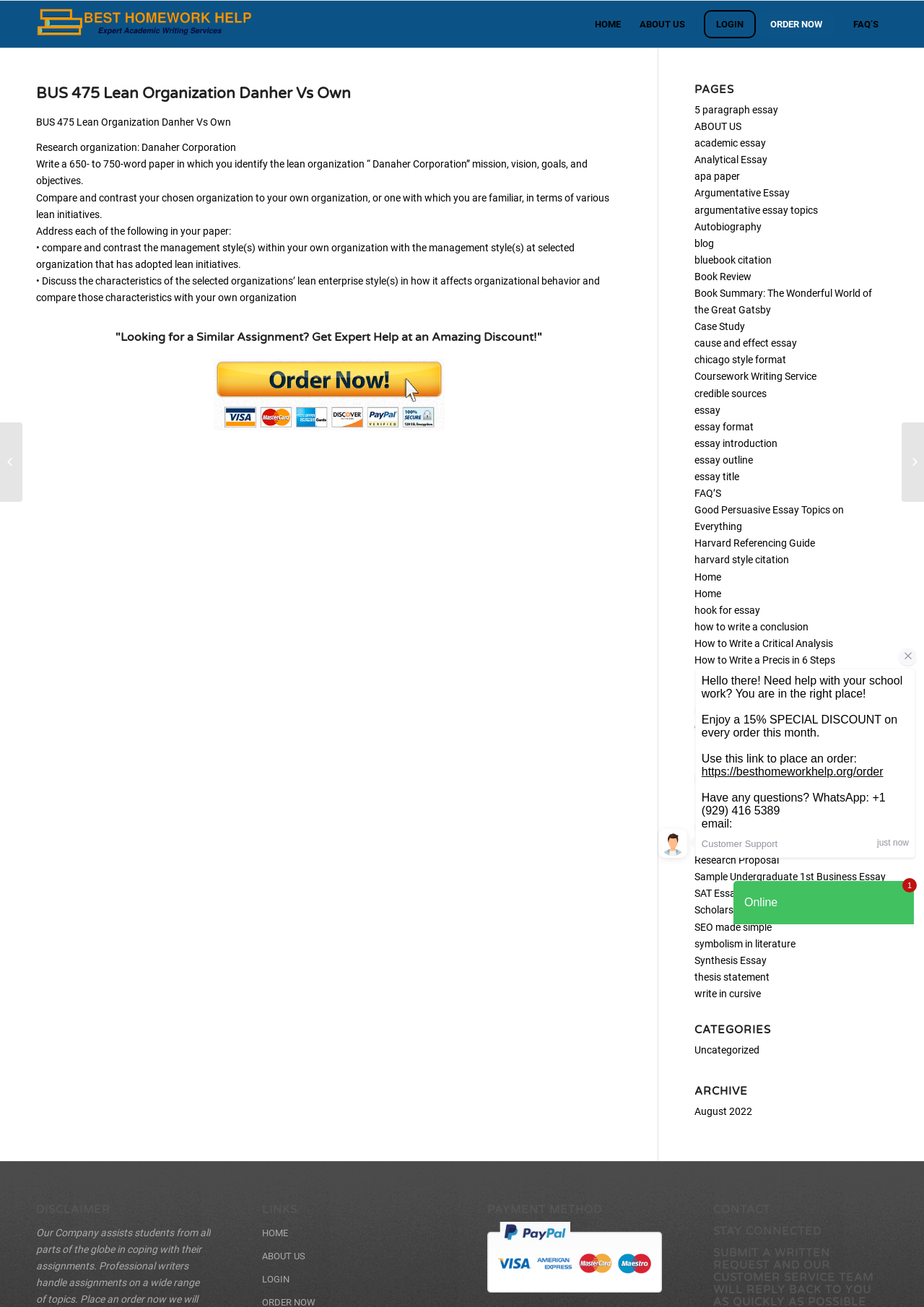How many links are there in the main section?
Carefully analyze the image and provide a detailed answer to the question.

The main section of the webpage contains 5 links, which are 'HOME', 'ABOUT US', 'LOGIN', 'ORDER NOW', and 'FAQ’S', located at the top of the webpage.